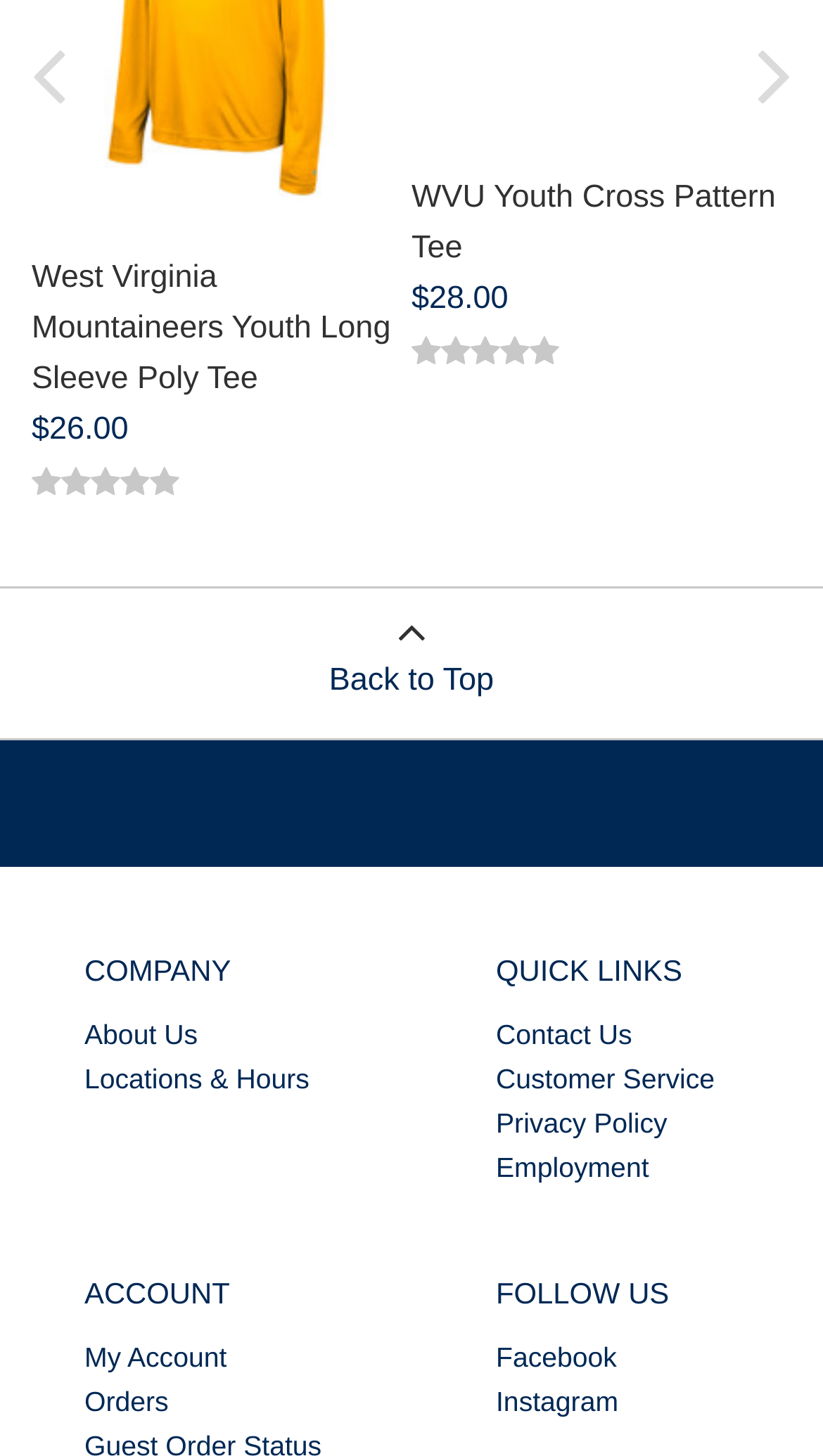How many products are displayed on the top?
Based on the image, provide your answer in one word or phrase.

2